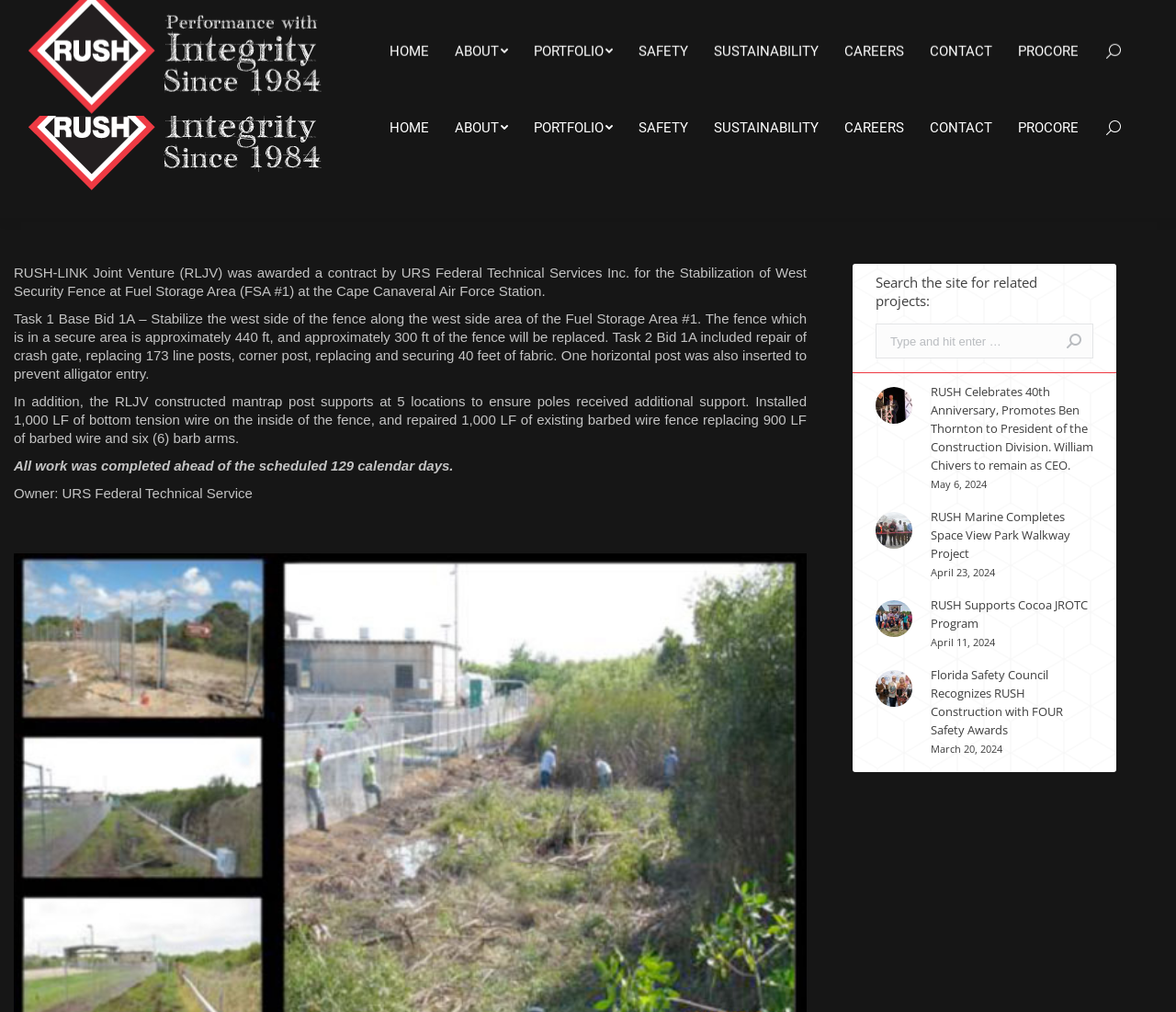Please indicate the bounding box coordinates for the clickable area to complete the following task: "Go to RUSH Construction, Inc., RUSH Marine, LLC., and RUSH Facilities, LLC. General Contractor, Design/Build, Construction Manager, Marine Construction, and Facilities Management in Central Florida". The coordinates should be specified as four float numbers between 0 and 1, i.e., [left, top, right, bottom].

[0.023, 0.037, 0.297, 0.215]